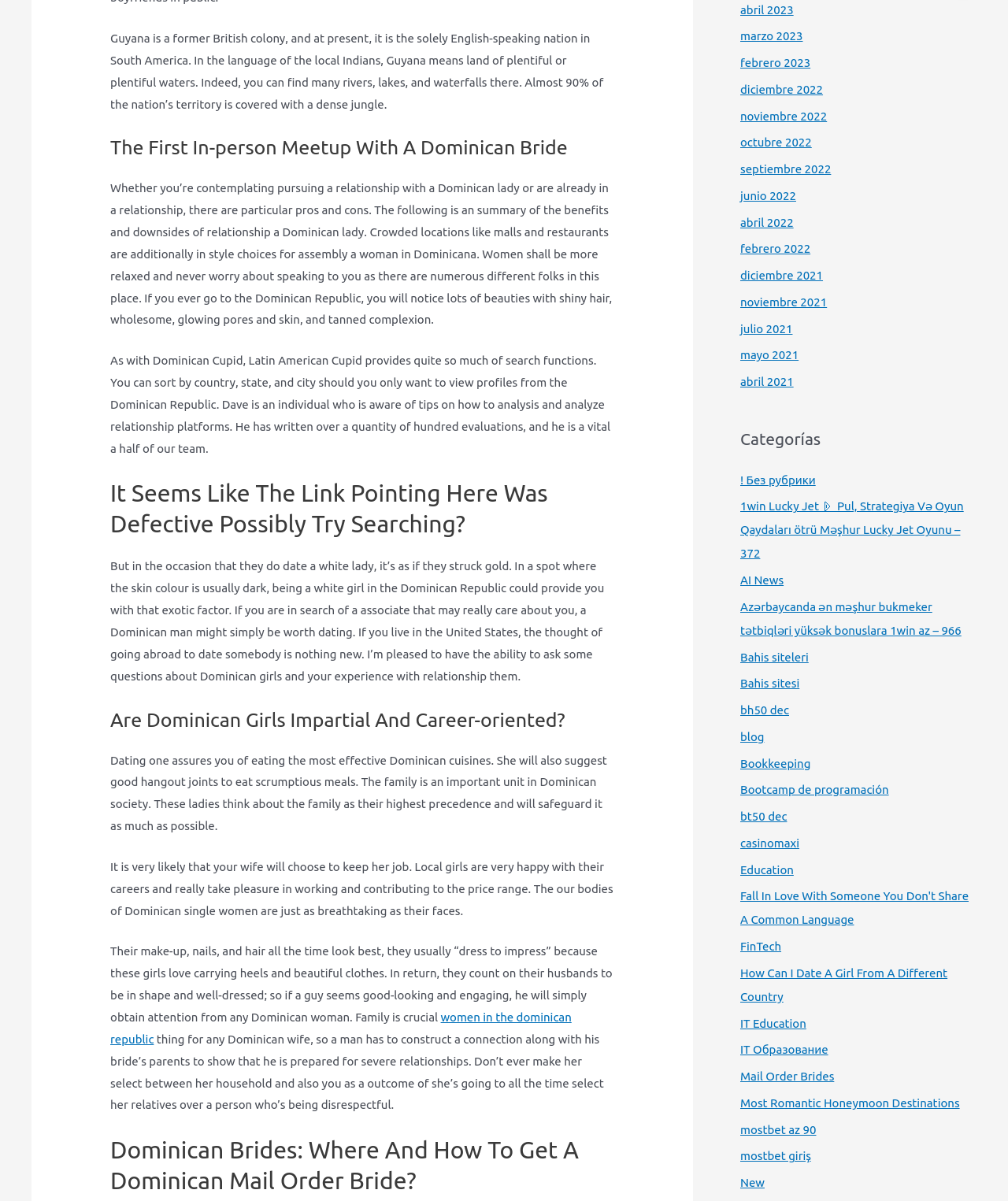Kindly determine the bounding box coordinates for the clickable area to achieve the given instruction: "Read about the first in-person meetup with a Dominican bride".

[0.109, 0.112, 0.609, 0.135]